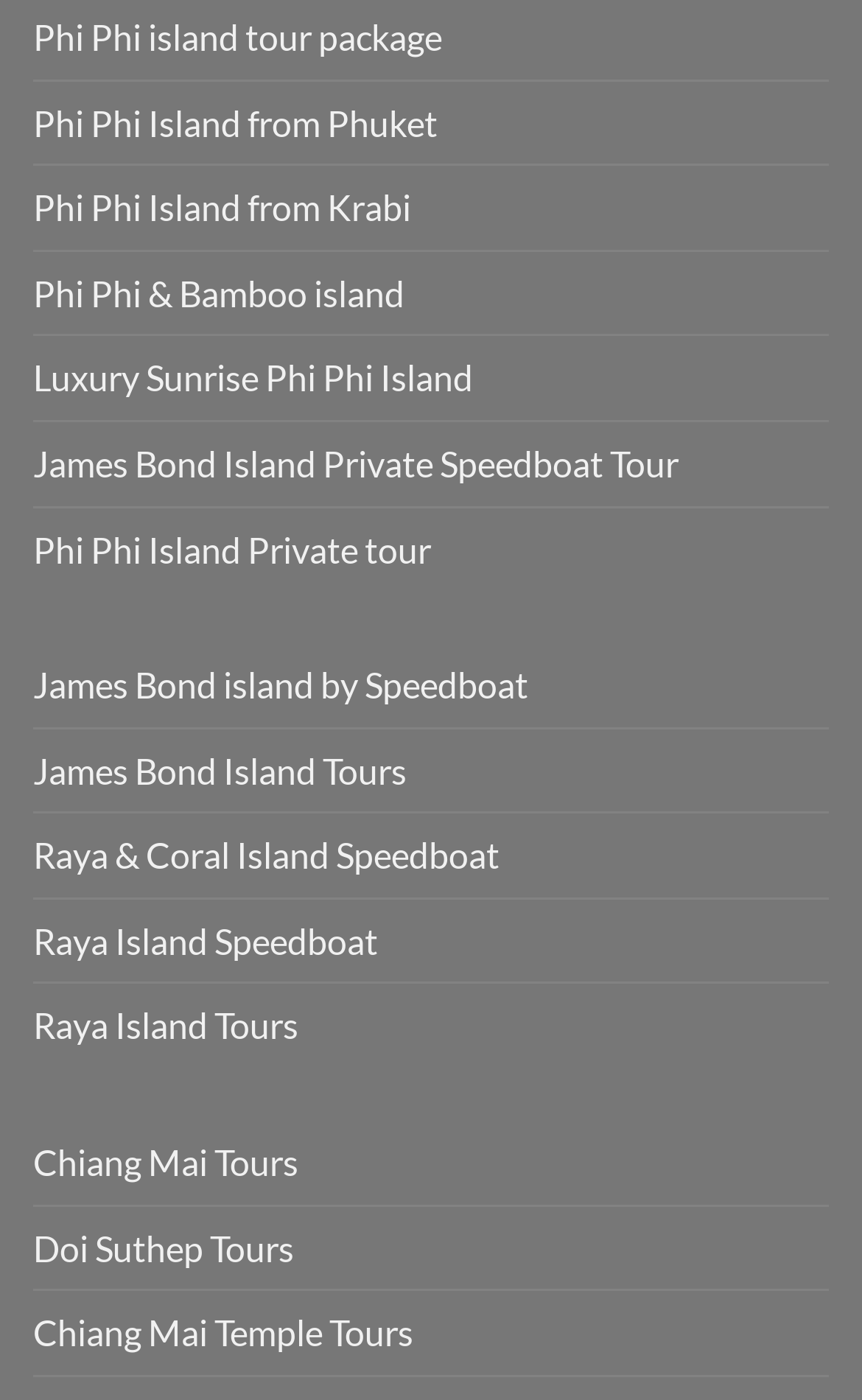Determine the bounding box coordinates for the HTML element described here: "James Bond island by Speedboat".

[0.038, 0.46, 0.613, 0.519]